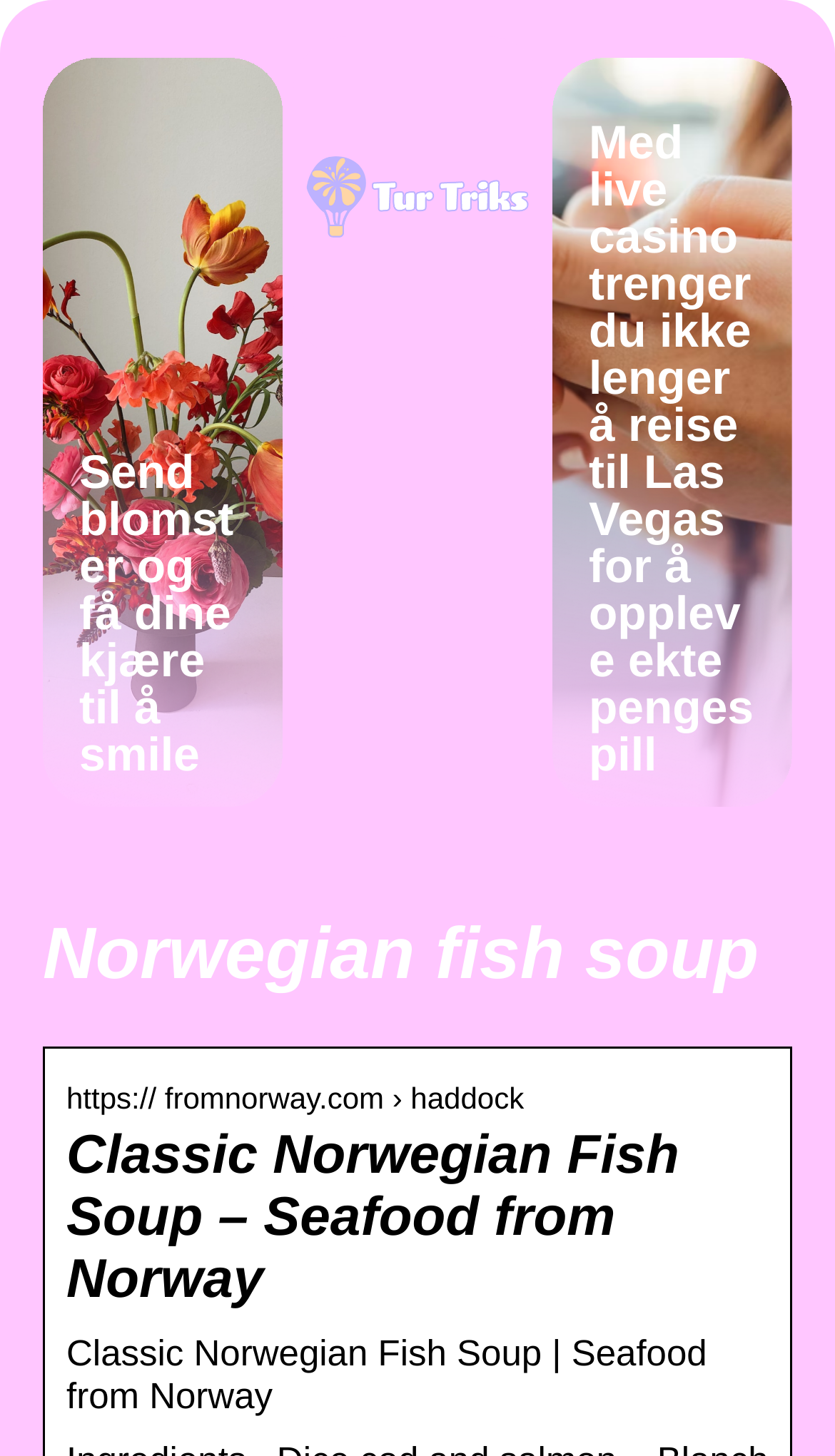Determine the primary headline of the webpage.

Norwegian fish soup